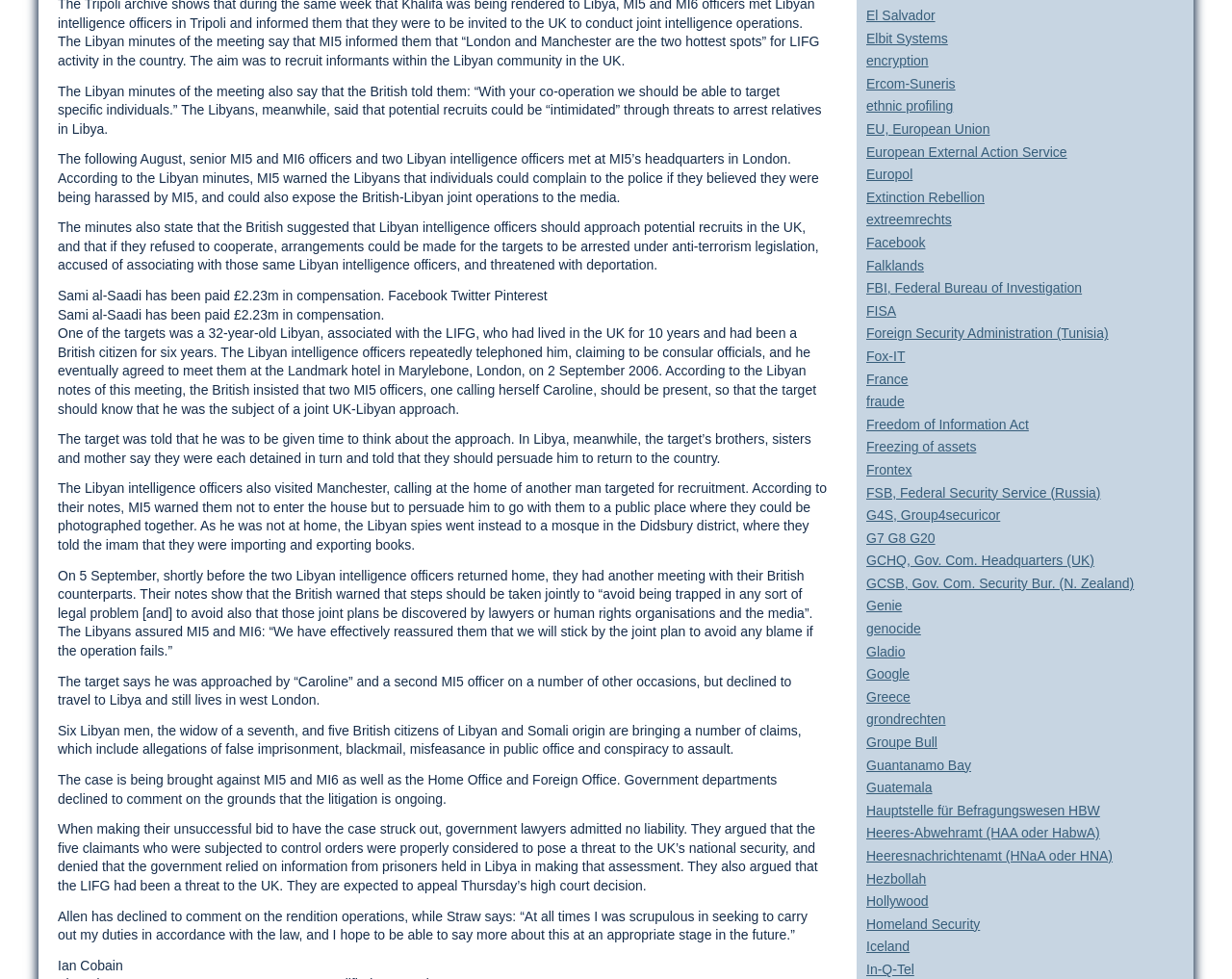Identify the bounding box coordinates for the UI element described as follows: "Heeresnachrichtenamt (HNaA oder HNA)". Ensure the coordinates are four float numbers between 0 and 1, formatted as [left, top, right, bottom].

[0.703, 0.866, 0.903, 0.882]